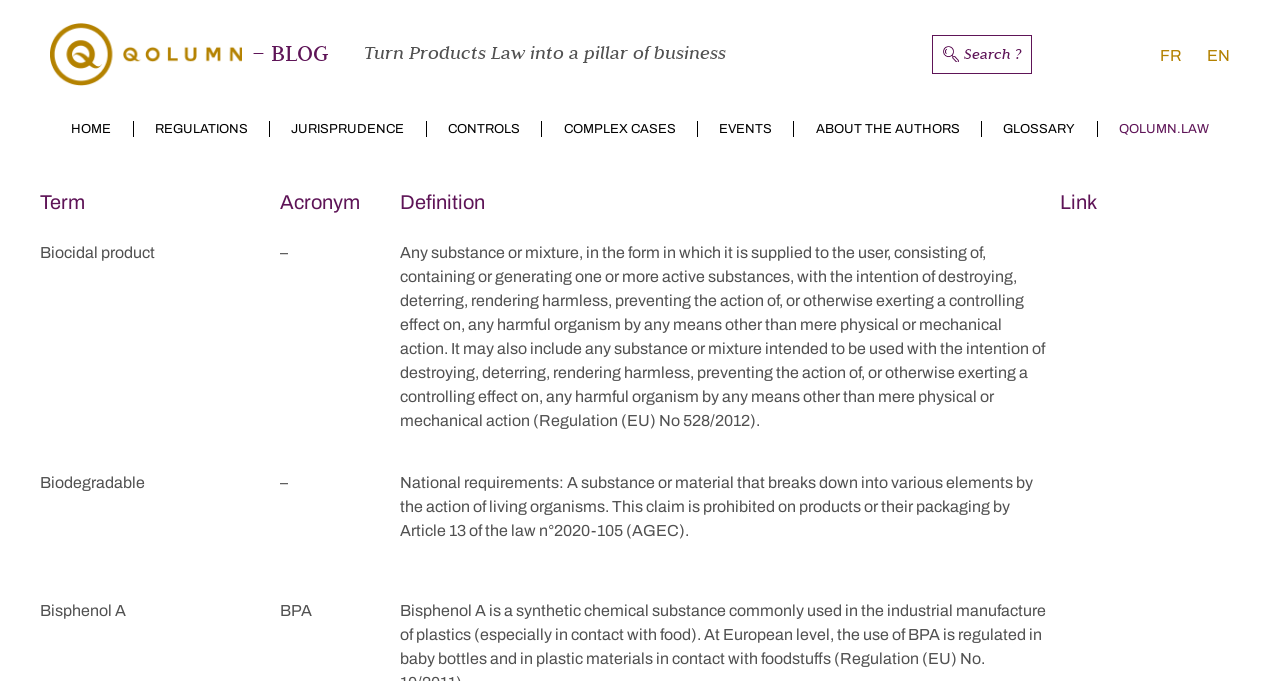Given the element description, predict the bounding box coordinates in the format (top-left x, top-left y, bottom-right x, bottom-right y), using floating point numbers between 0 and 1: About the authors

[0.621, 0.156, 0.766, 0.223]